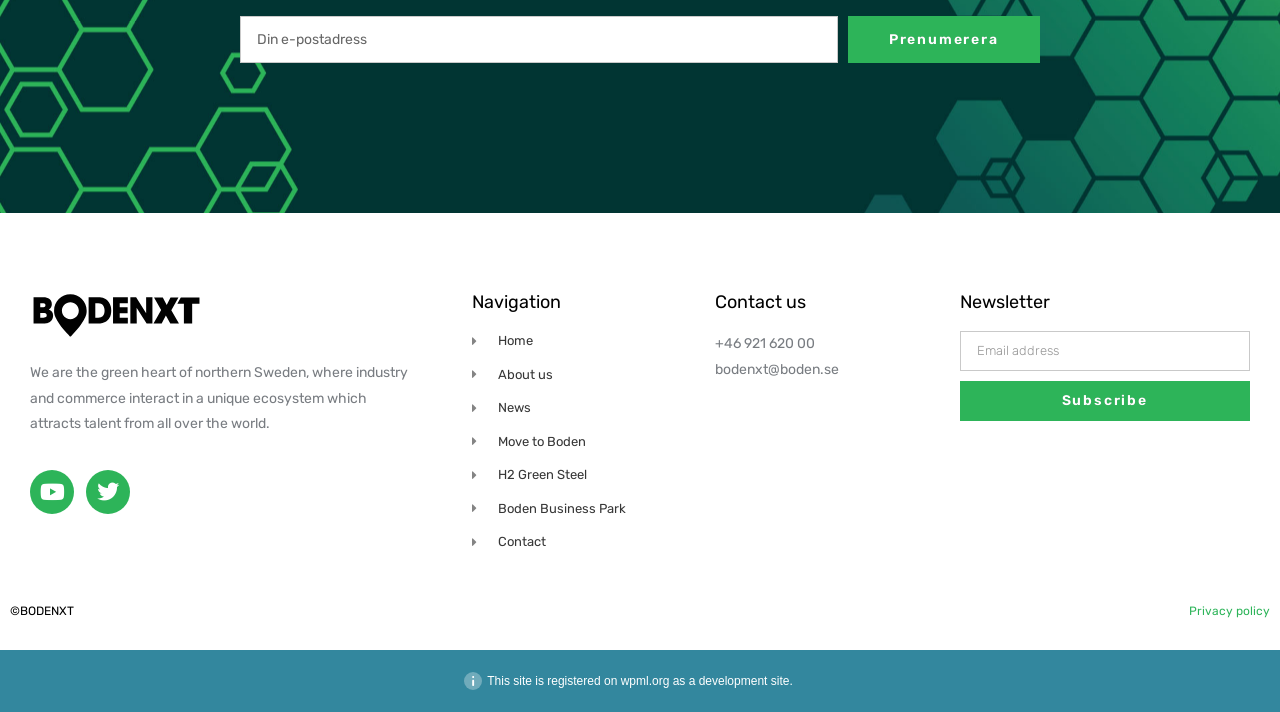Please mark the clickable region by giving the bounding box coordinates needed to complete this instruction: "view 'Financial plan' article".

None